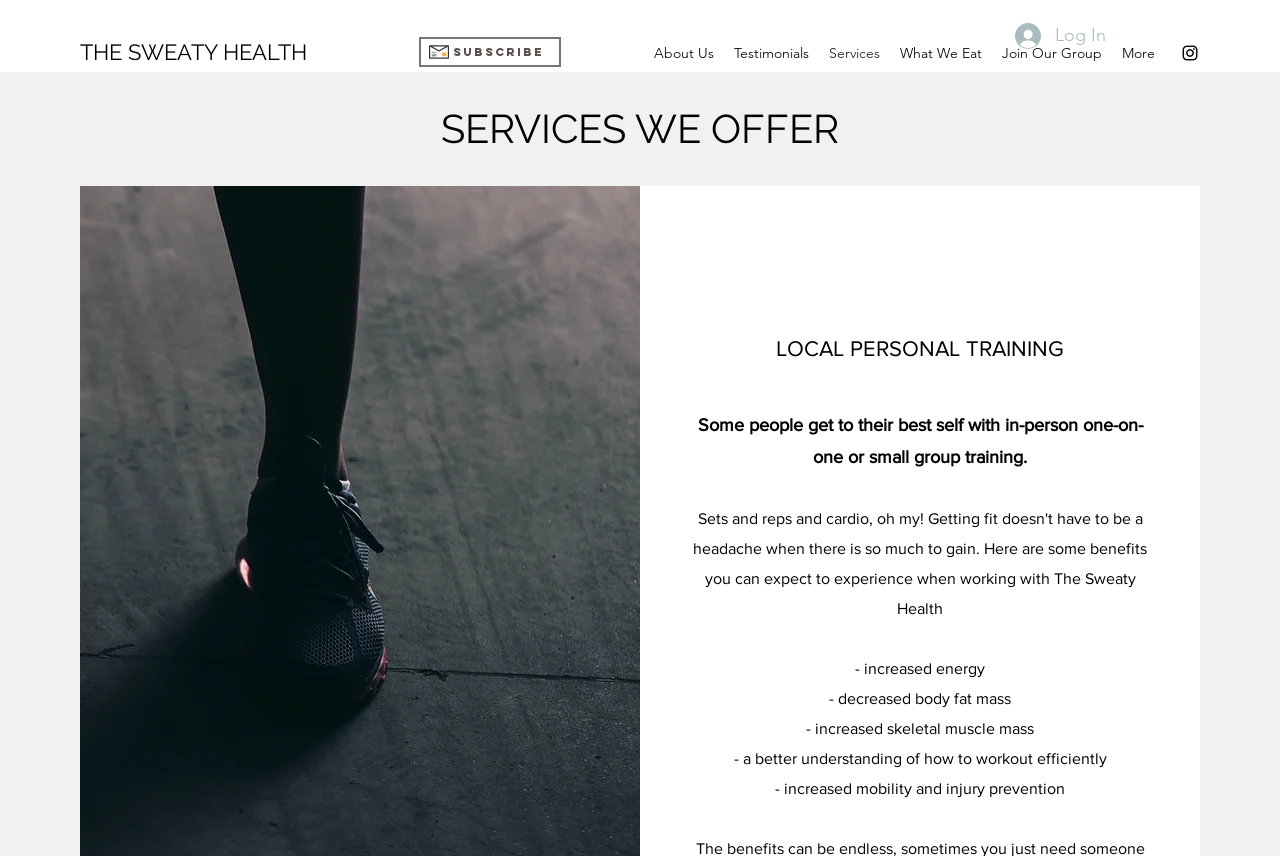Please identify the bounding box coordinates of the element's region that I should click in order to complete the following instruction: "log in to the website". The bounding box coordinates consist of four float numbers between 0 and 1, i.e., [left, top, right, bottom].

[0.782, 0.017, 0.875, 0.067]